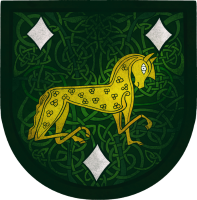How many diamonds flank the horse?
Based on the screenshot, provide your answer in one word or phrase.

Three